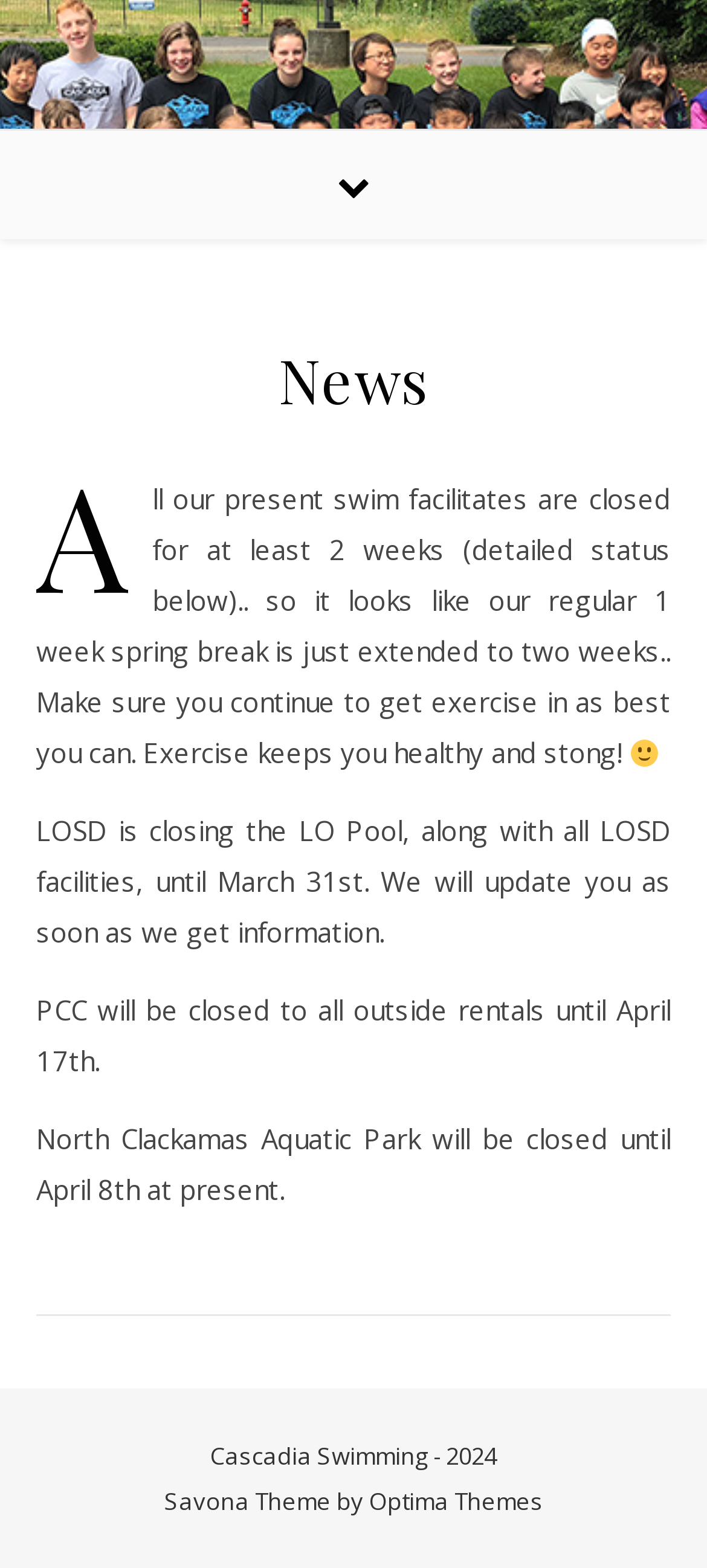Using the element description provided, determine the bounding box coordinates in the format (top-left x, top-left y, bottom-right x, bottom-right y). Ensure that all values are floating point numbers between 0 and 1. Element description: Optima Themes

[0.522, 0.947, 0.768, 0.967]